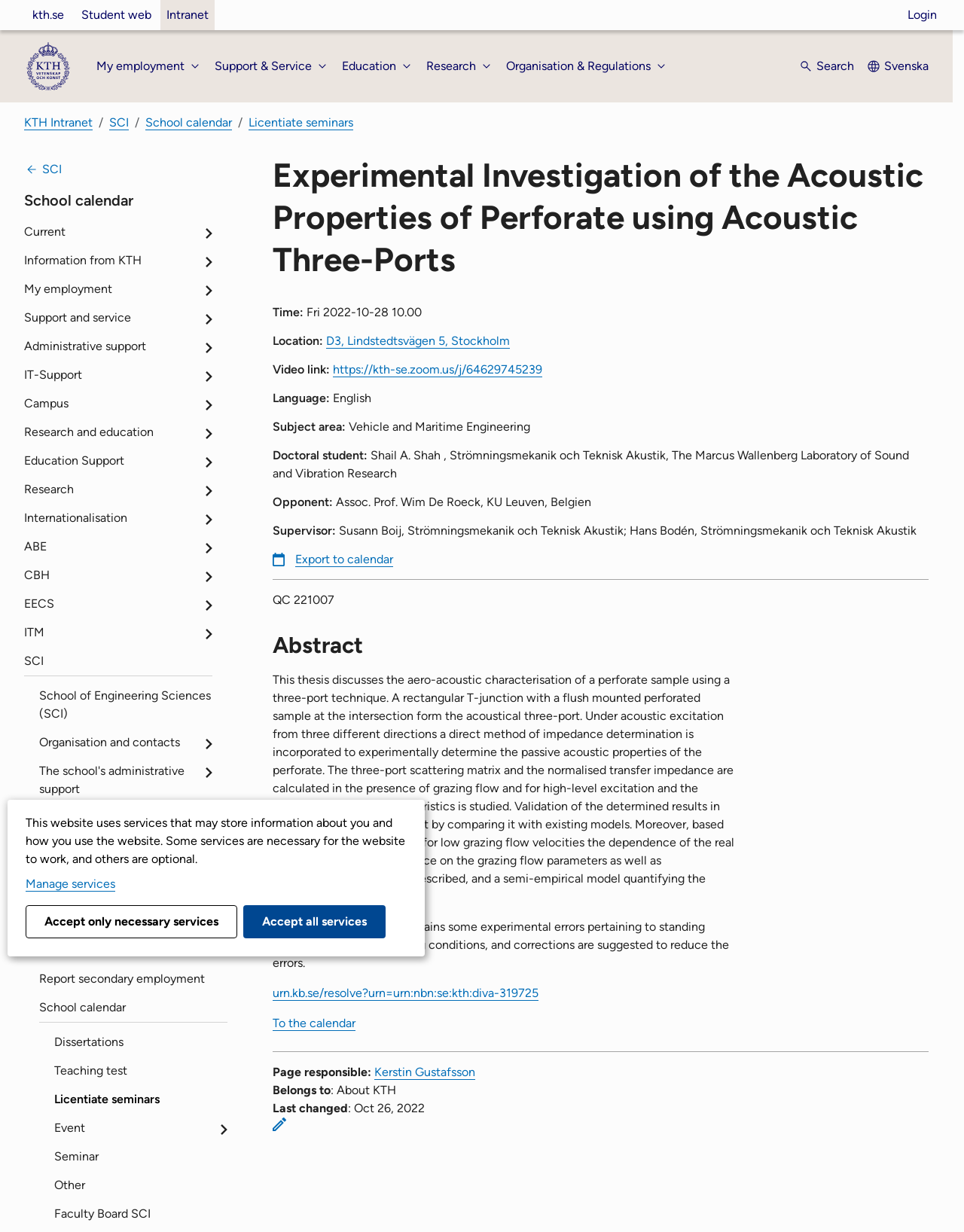Can you find the bounding box coordinates for the element that needs to be clicked to execute this instruction: "Click the 'D3, Lindstedtsvägen 5, Stockholm' link"? The coordinates should be given as four float numbers between 0 and 1, i.e., [left, top, right, bottom].

[0.338, 0.271, 0.529, 0.282]